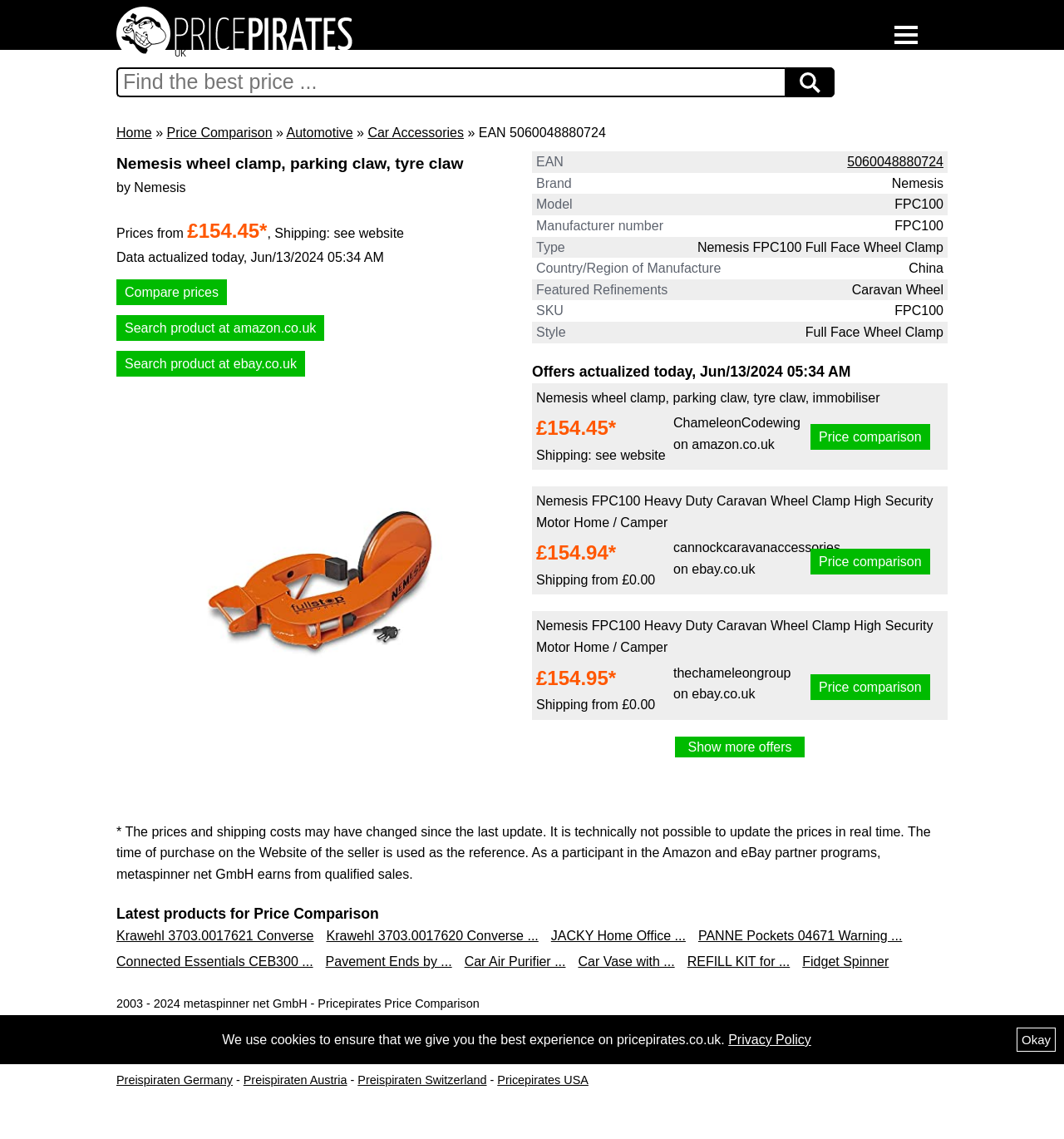Identify the bounding box for the given UI element using the description provided. Coordinates should be in the format (top-left x, top-left y, bottom-right x, bottom-right y) and must be between 0 and 1. Here is the description: Krawehl 3703.0017621 Converse

[0.109, 0.815, 0.295, 0.828]